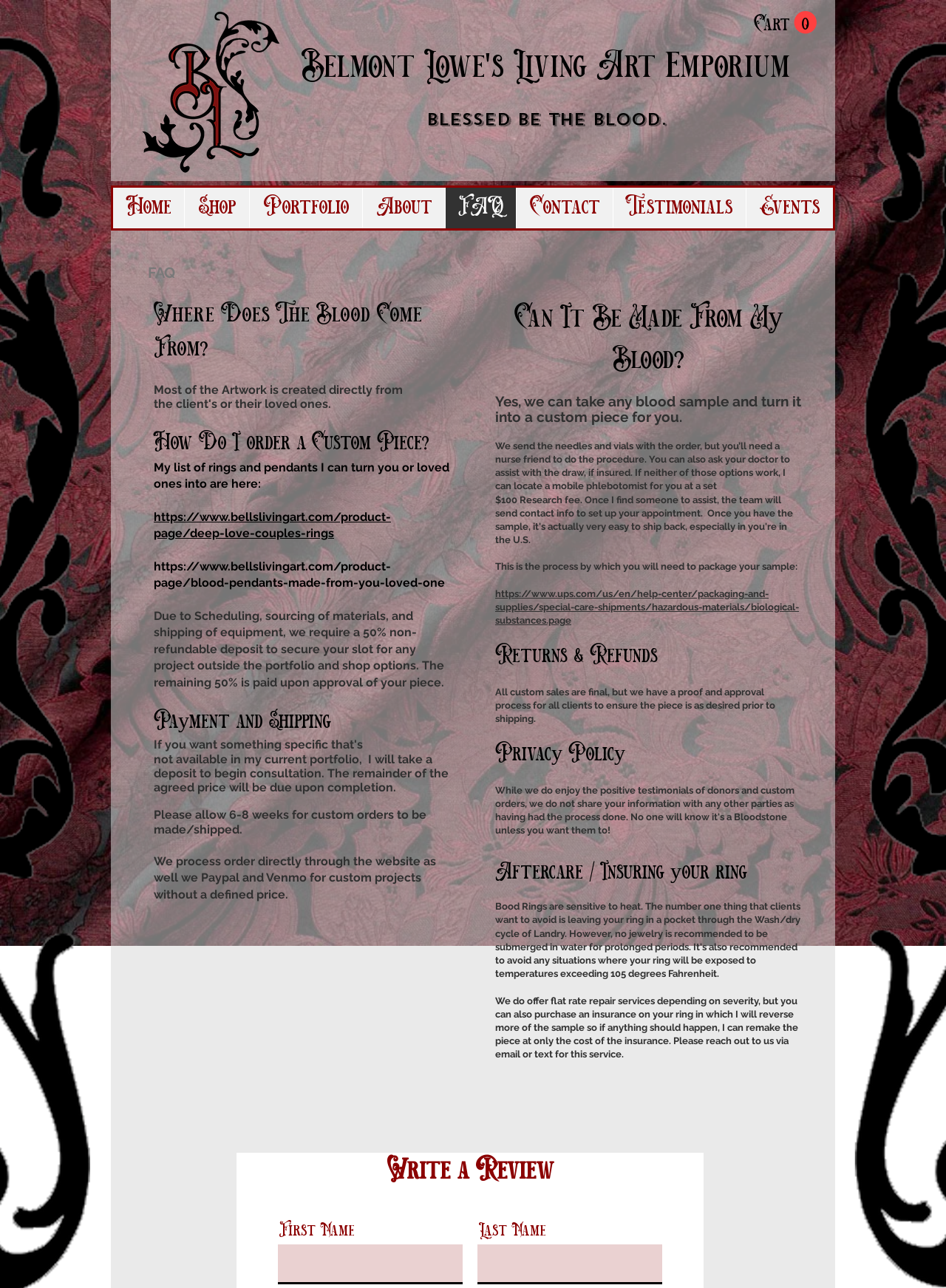Please identify the bounding box coordinates of the element's region that needs to be clicked to fulfill the following instruction: "Enter your first name in the text box". The bounding box coordinates should consist of four float numbers between 0 and 1, i.e., [left, top, right, bottom].

[0.294, 0.966, 0.489, 0.997]